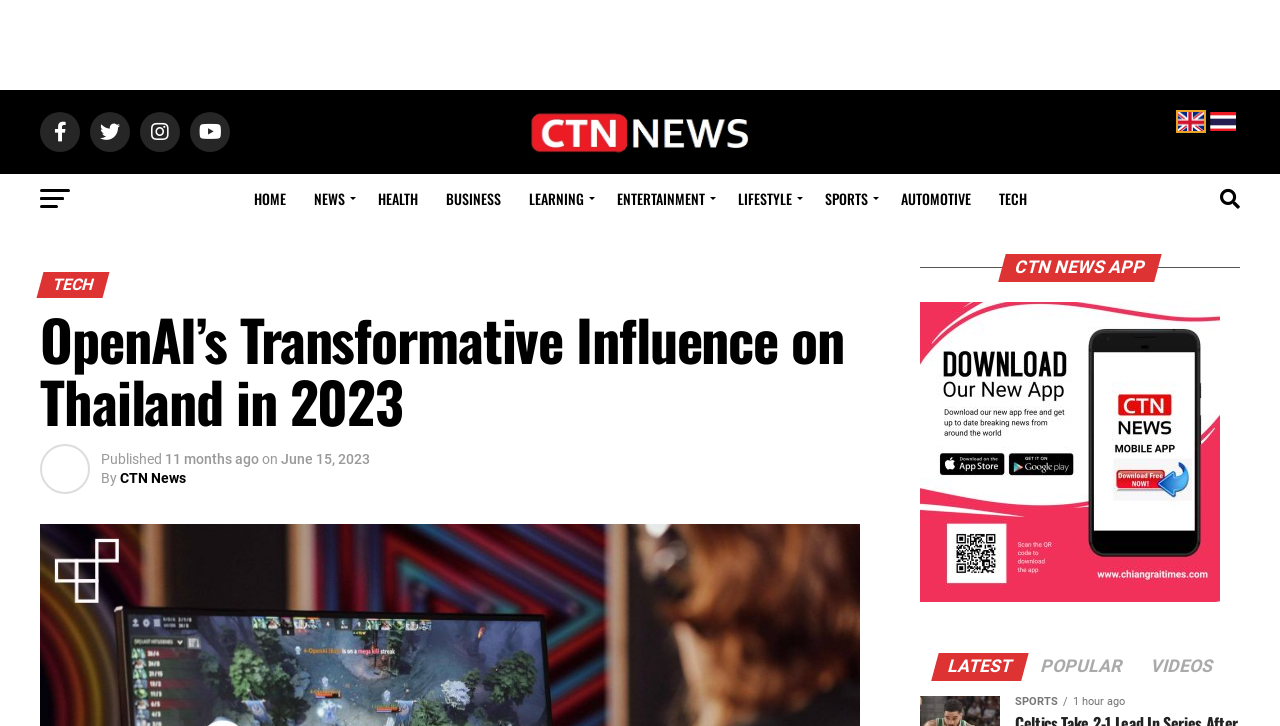Please identify the bounding box coordinates of the element I need to click to follow this instruction: "learn about OpenAI's influence on Thailand".

[0.031, 0.425, 0.672, 0.595]